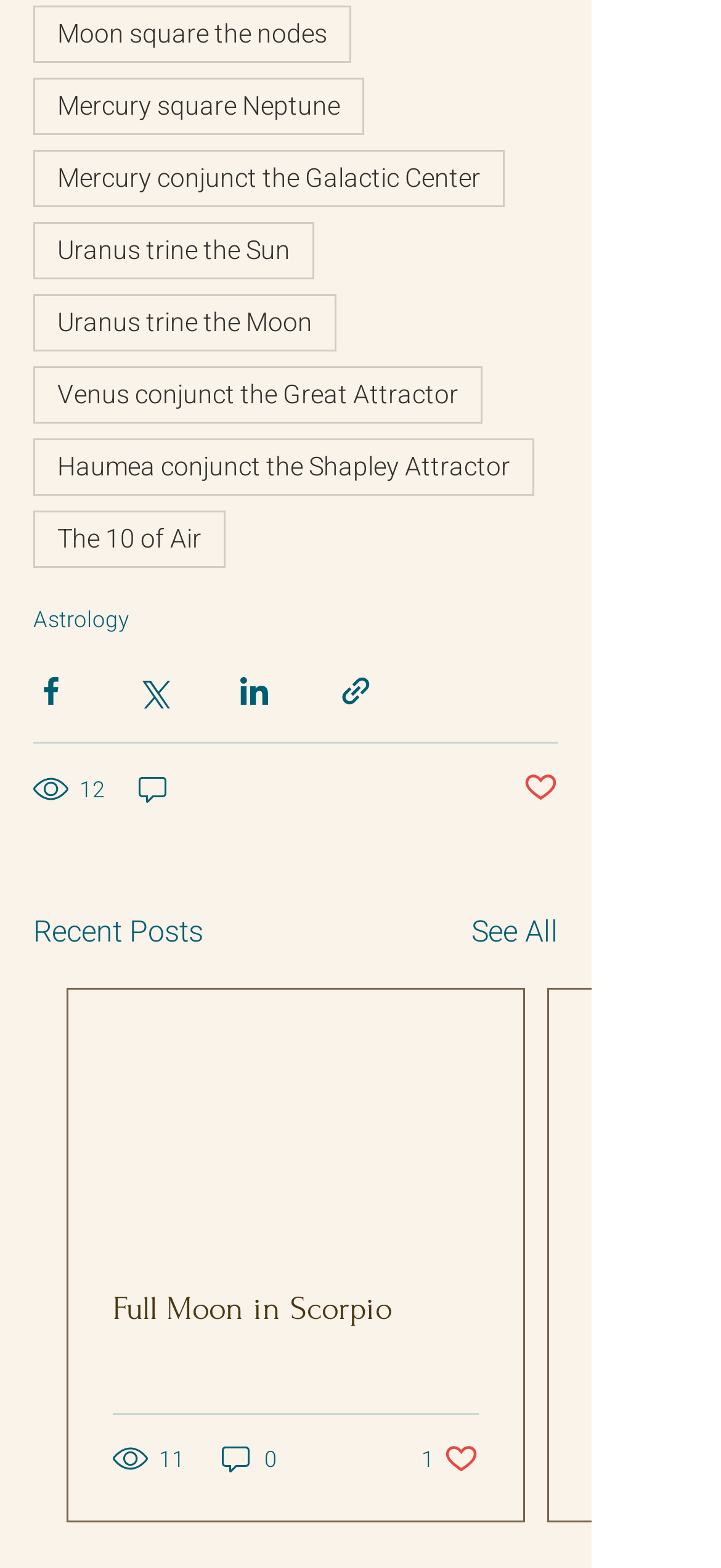Using the element description provided, determine the bounding box coordinates in the format (top-left x, top-left y, bottom-right x, bottom-right y). Ensure that all values are floating point numbers between 0 and 1. Element description: Astrology

[0.046, 0.385, 0.179, 0.406]